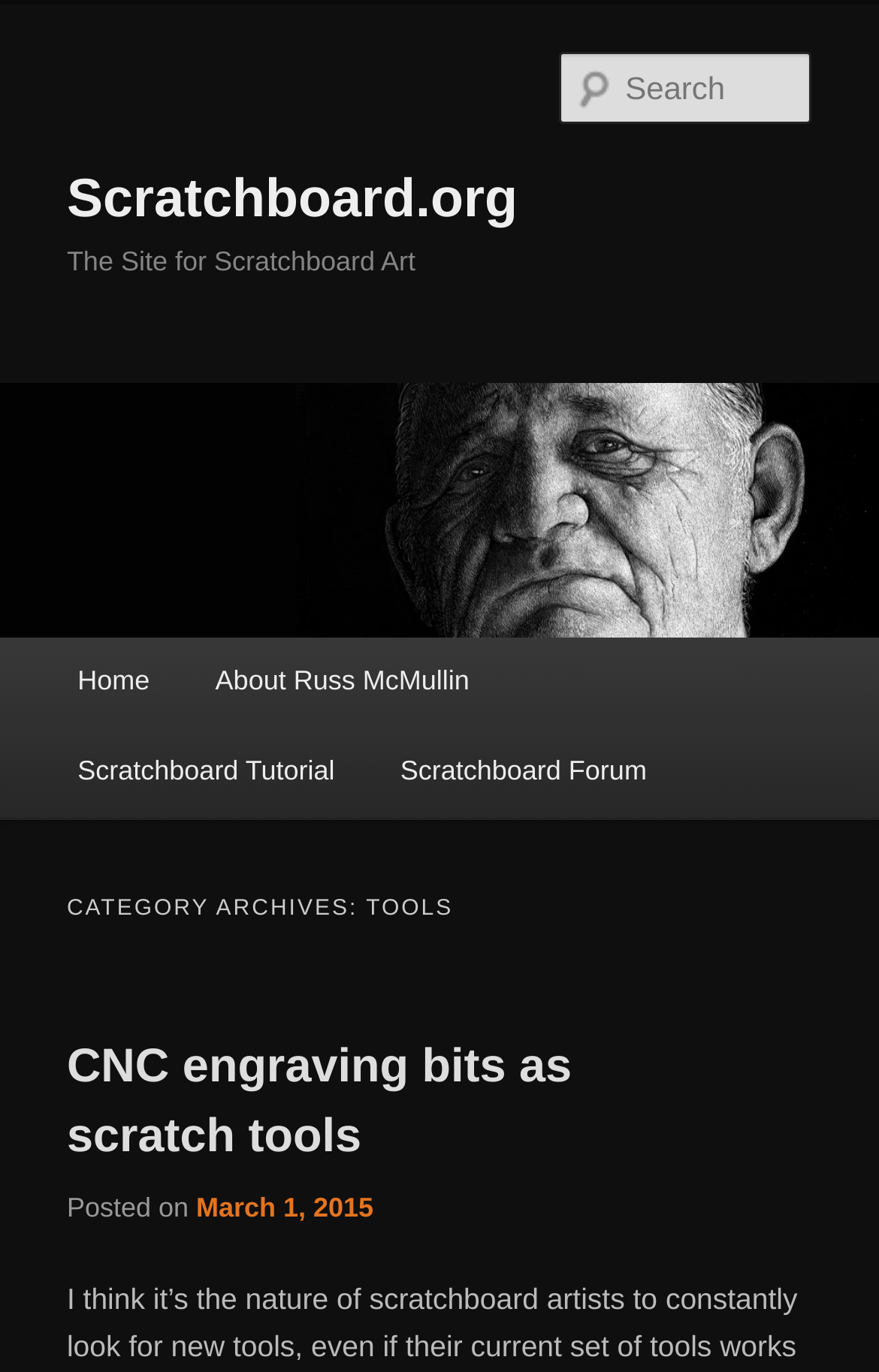What is the title of the first link under the main menu? Analyze the screenshot and reply with just one word or a short phrase.

Home